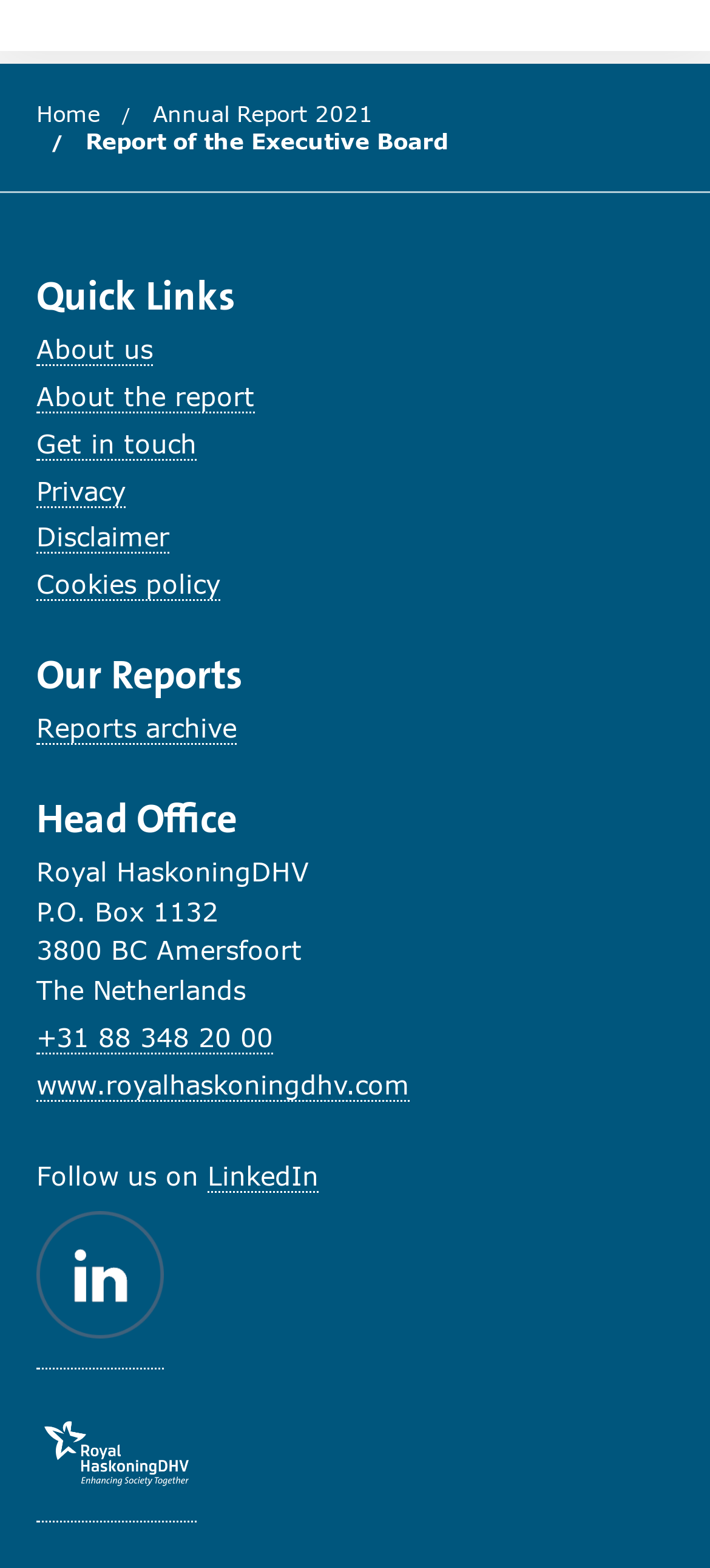What is the phone number of the Head Office?
Please respond to the question with a detailed and thorough explanation.

I found the phone number '+31 88 348 20 00' in the 'Head Office' section, which is a link element.